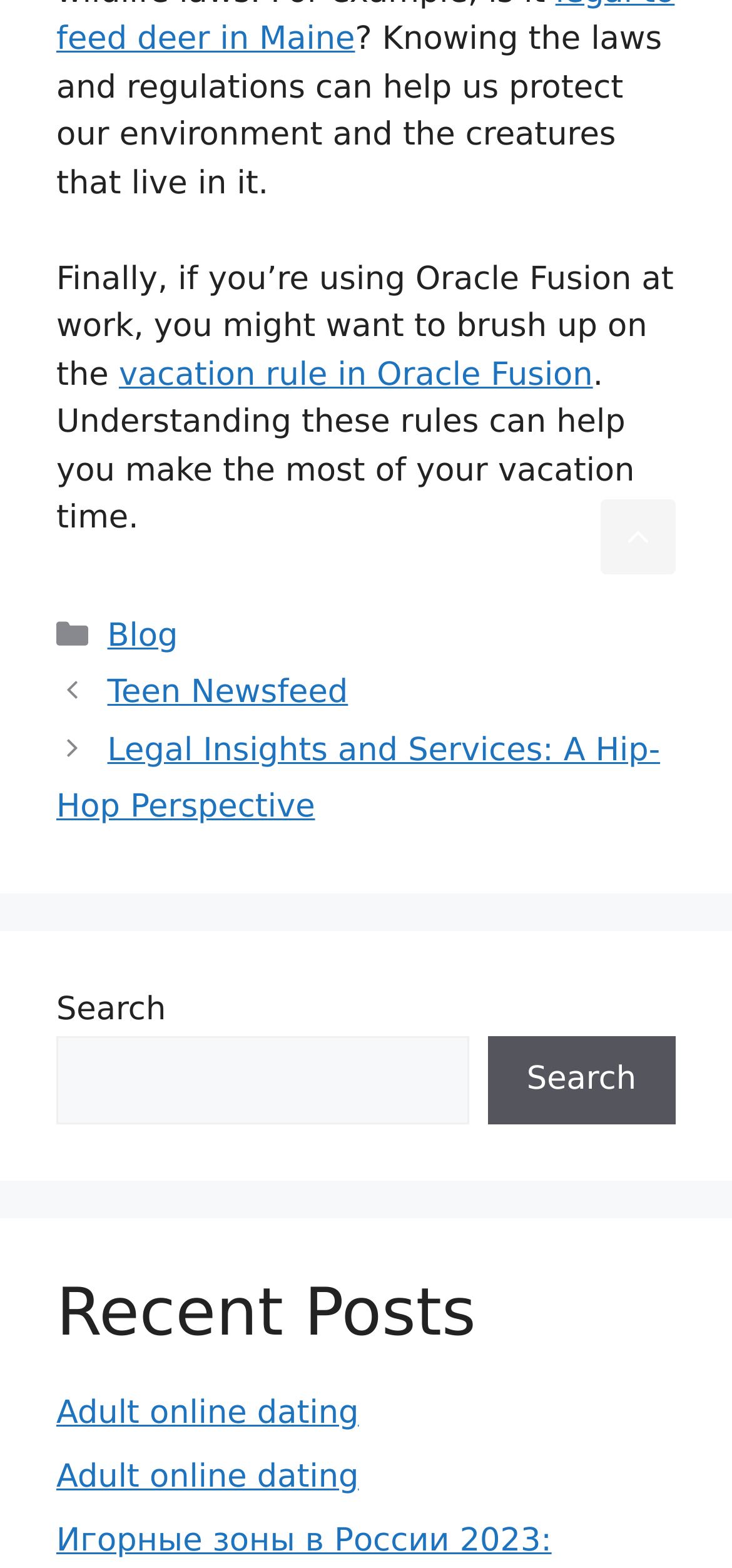Determine the bounding box coordinates of the section to be clicked to follow the instruction: "Search for something". The coordinates should be given as four float numbers between 0 and 1, formatted as [left, top, right, bottom].

[0.077, 0.66, 0.64, 0.717]